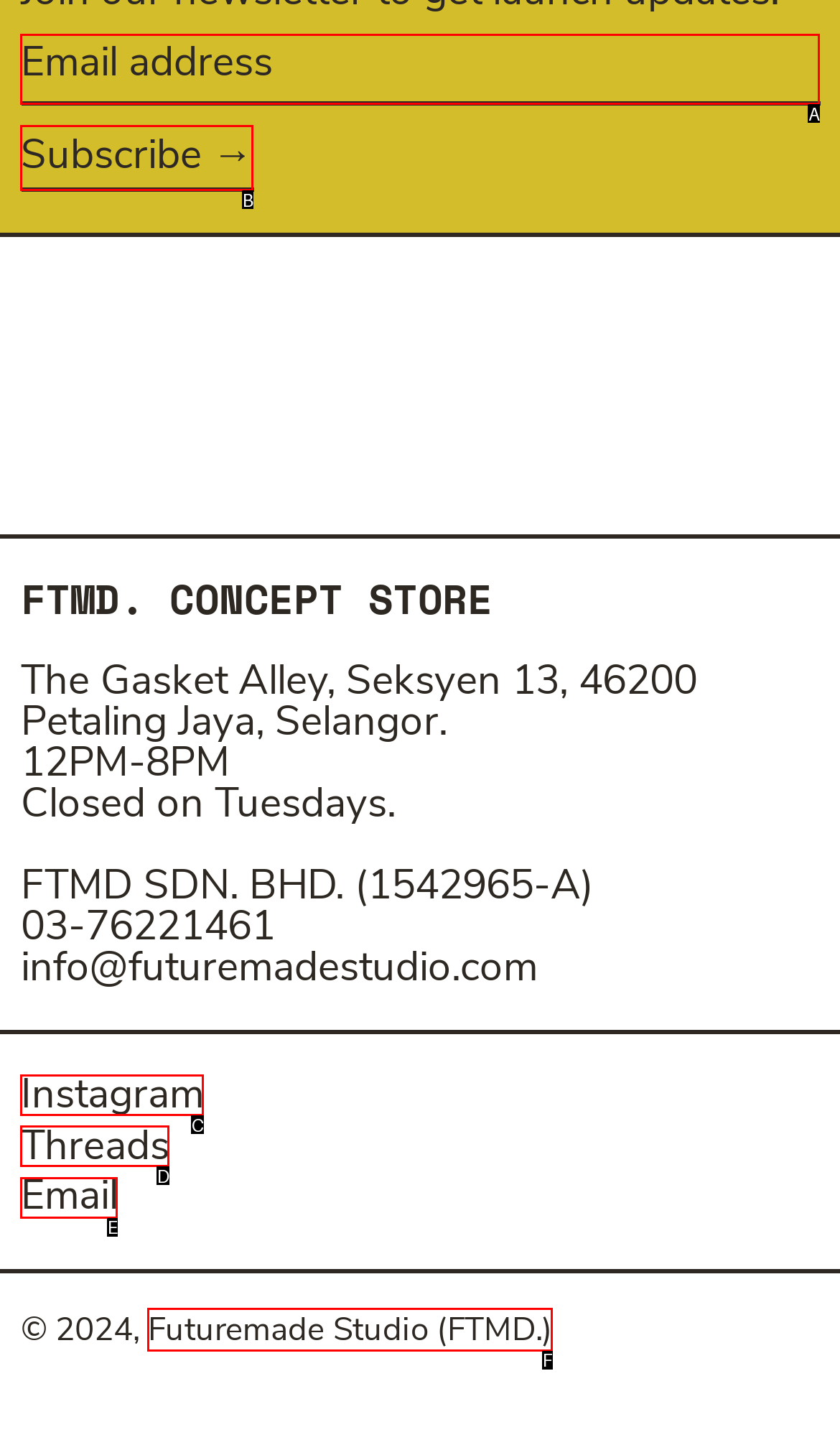Please select the letter of the HTML element that fits the description: Instagram. Answer with the option's letter directly.

C